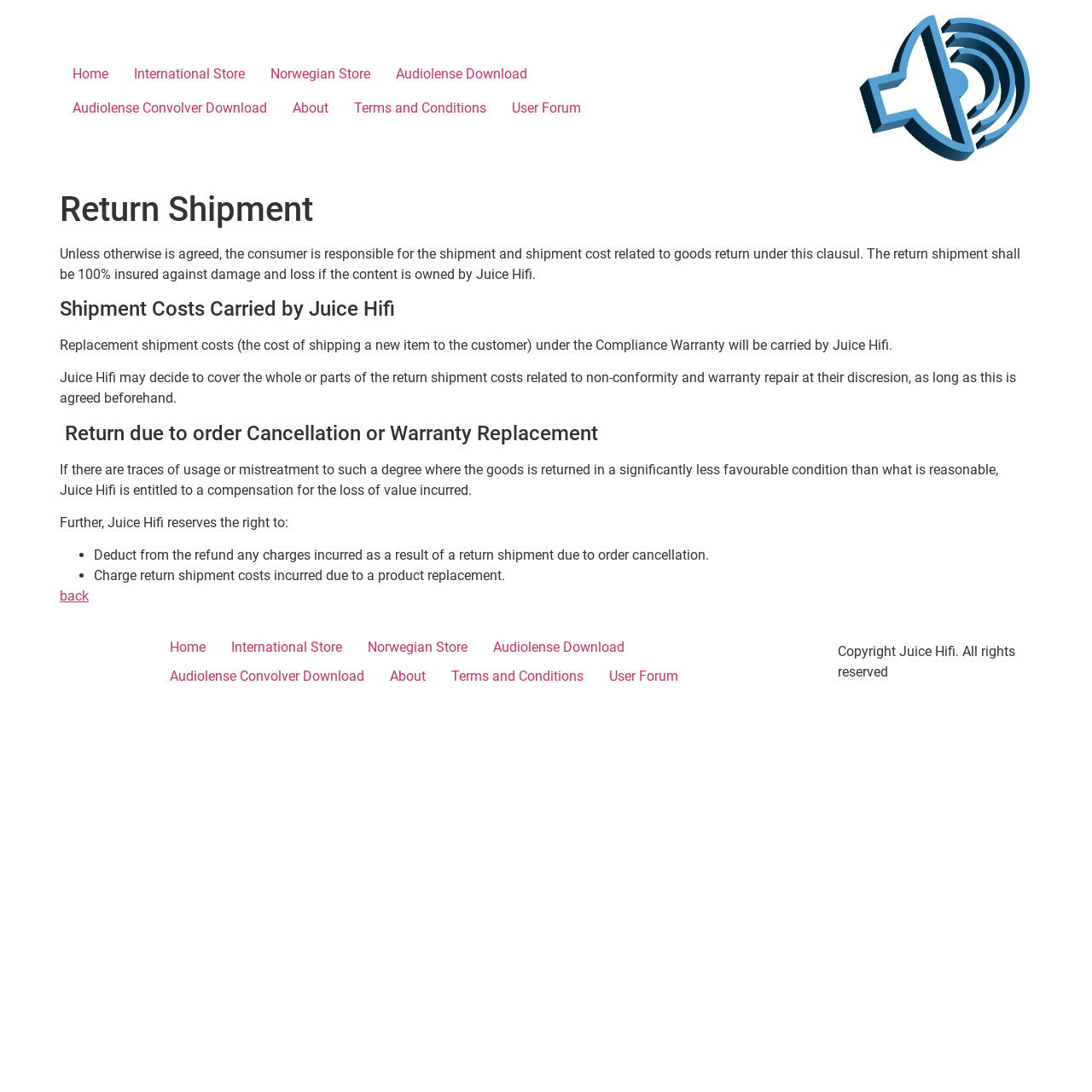Show the bounding box coordinates for the HTML element described as: "Terms and Conditions".

[0.402, 0.606, 0.546, 0.633]